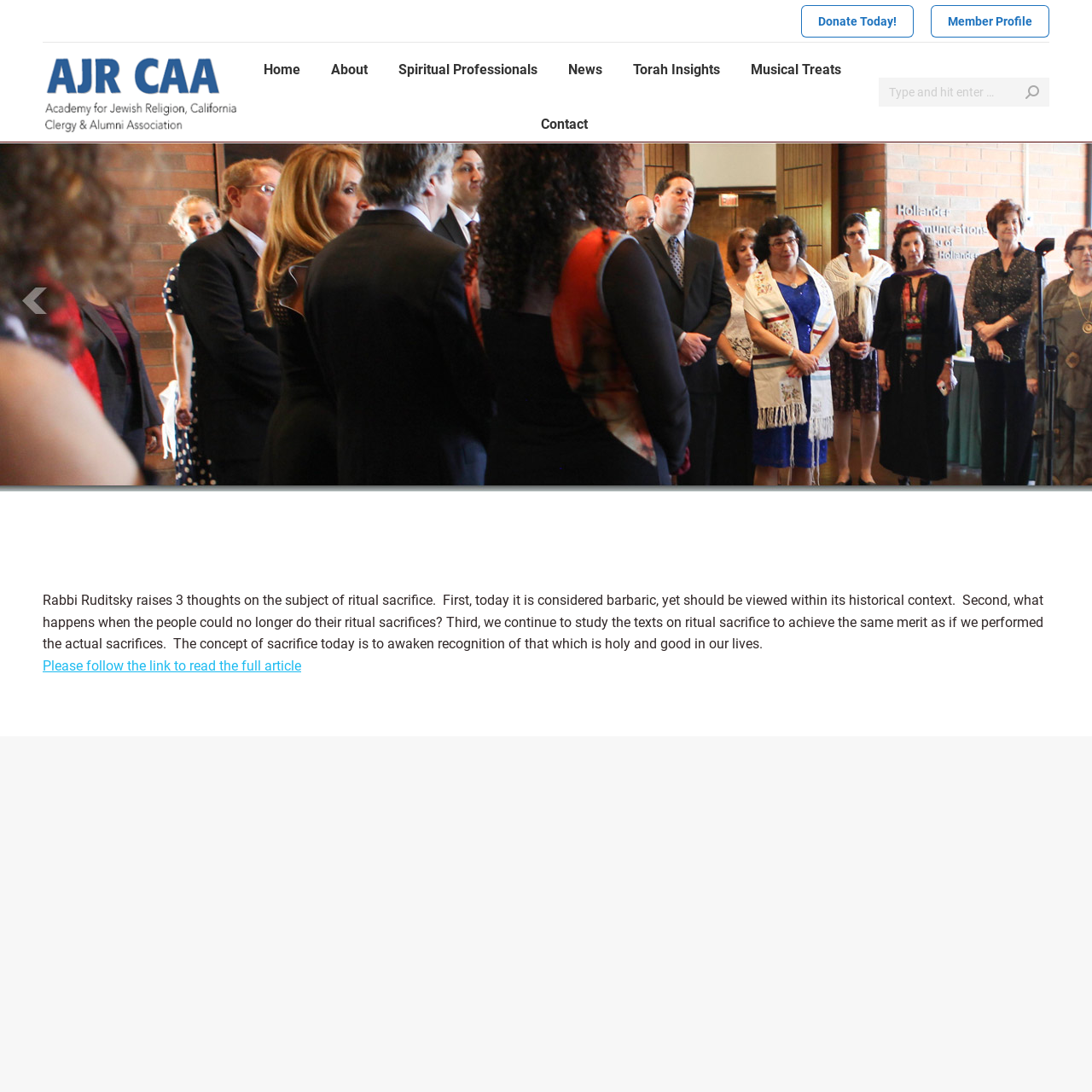Find the bounding box coordinates for the element that must be clicked to complete the instruction: "Go to the Home page". The coordinates should be four float numbers between 0 and 1, indicated as [left, top, right, bottom].

[0.238, 0.053, 0.278, 0.075]